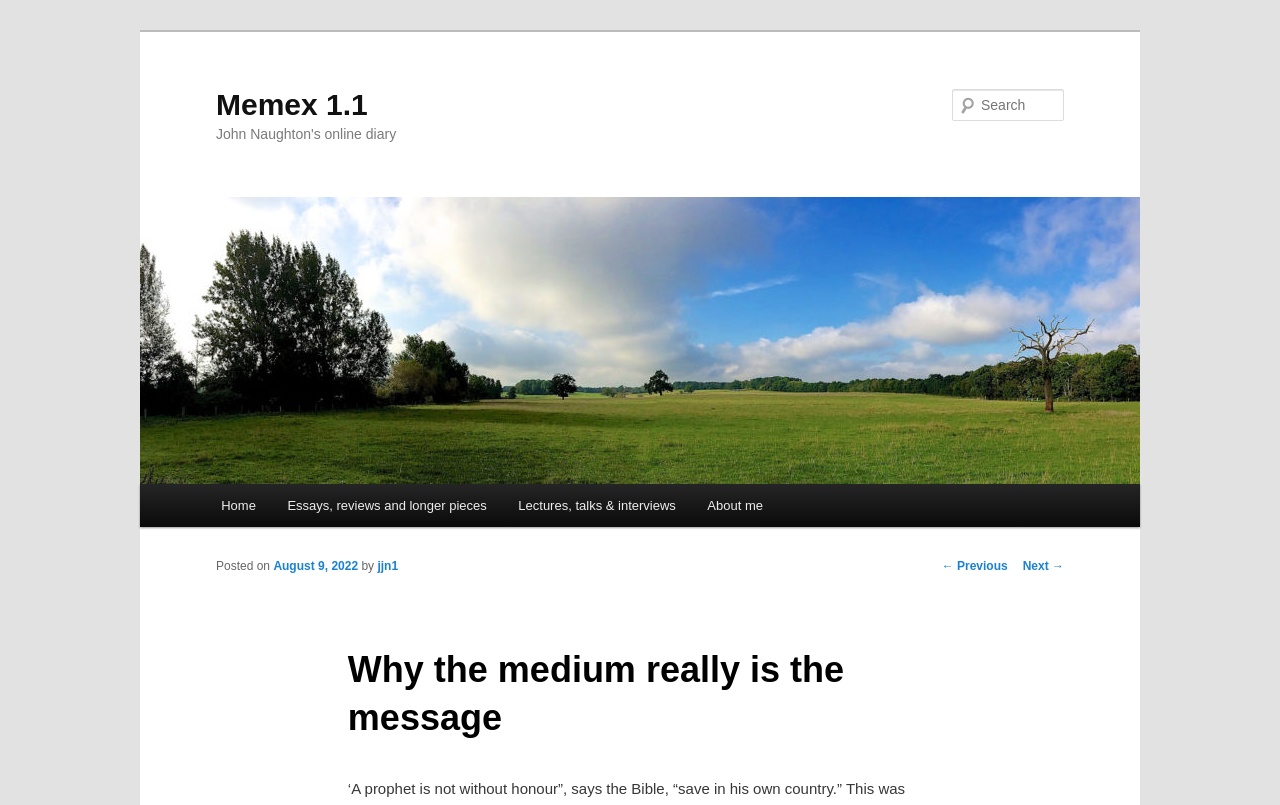Find the bounding box coordinates of the area to click in order to follow the instruction: "Click on the 'Log In' button".

None